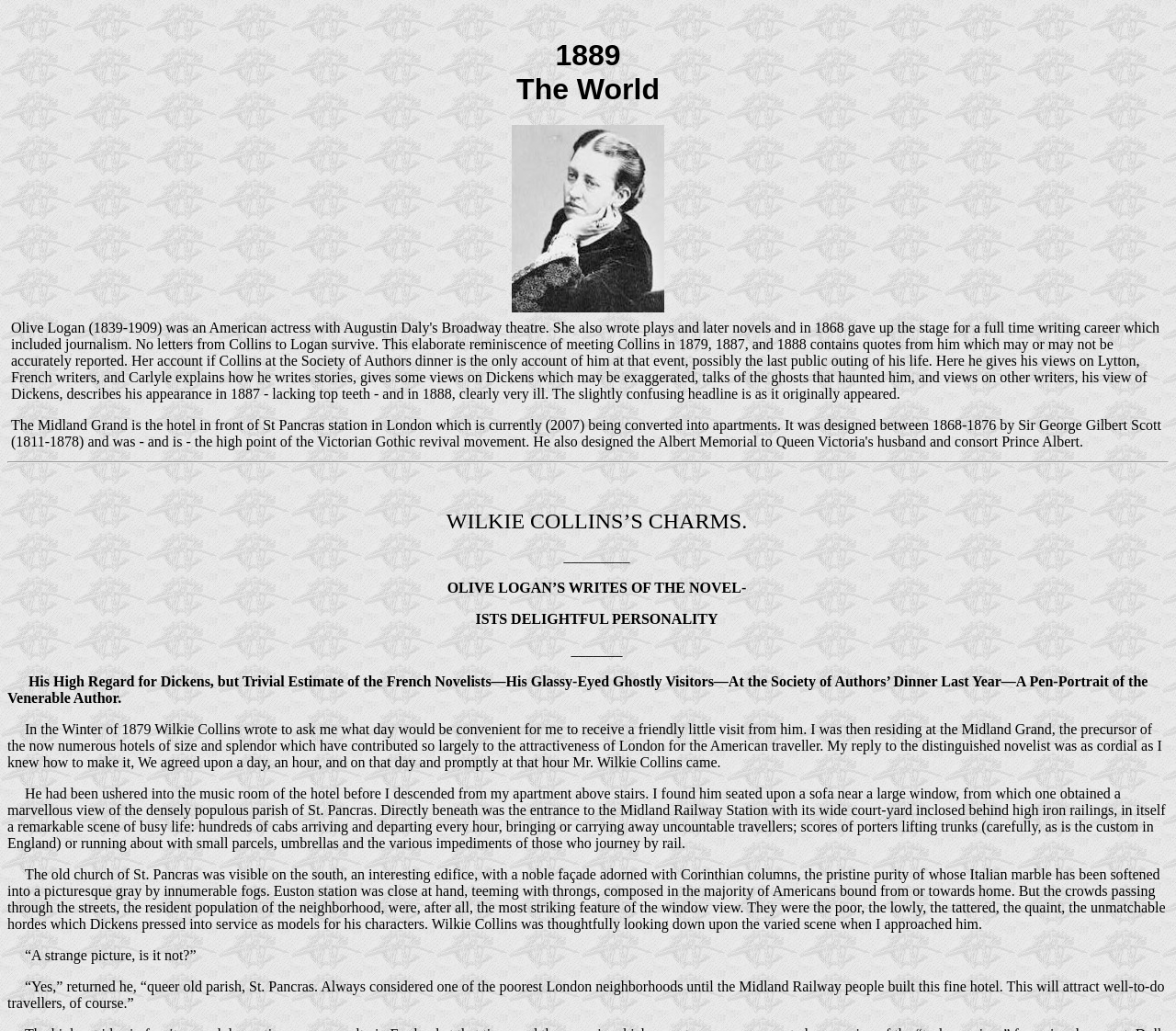Offer a meticulous description of the webpage's structure and content.

This webpage is about Wilkie Collins, a biographical page that focuses on his life and interactions with others. At the top, there is a small, almost imperceptible text element containing a single non-breaking space character. Below this, the year "1889" is displayed, followed by the text "The World". 

To the right of these elements, there is a table with two rows. The first row contains an image, which takes up most of the width of the table cell. The second row contains a long block of text that describes Olive Logan, an American actress and writer, and her interactions with Wilkie Collins. This text block is quite detailed, providing information about Logan's life, her writing career, and her meetings with Collins in 1879, 1887, and 1888.

Below the table, there is a horizontal separator line. Following this, there are several text elements, including a headline "WILKIE COLLINS’S CHARMS" and a series of paragraphs that describe Collins' personality, his views on literature, and his interactions with others. These paragraphs are quite detailed, providing quotes from Collins and descriptions of his appearance and behavior.

The webpage has a total of 11 text elements, including the small, almost imperceptible text element at the top, and 1 image element. The text elements are arranged in a hierarchical structure, with some elements nested inside others. The image element is contained within a table cell, which is itself nested inside a table row and table.